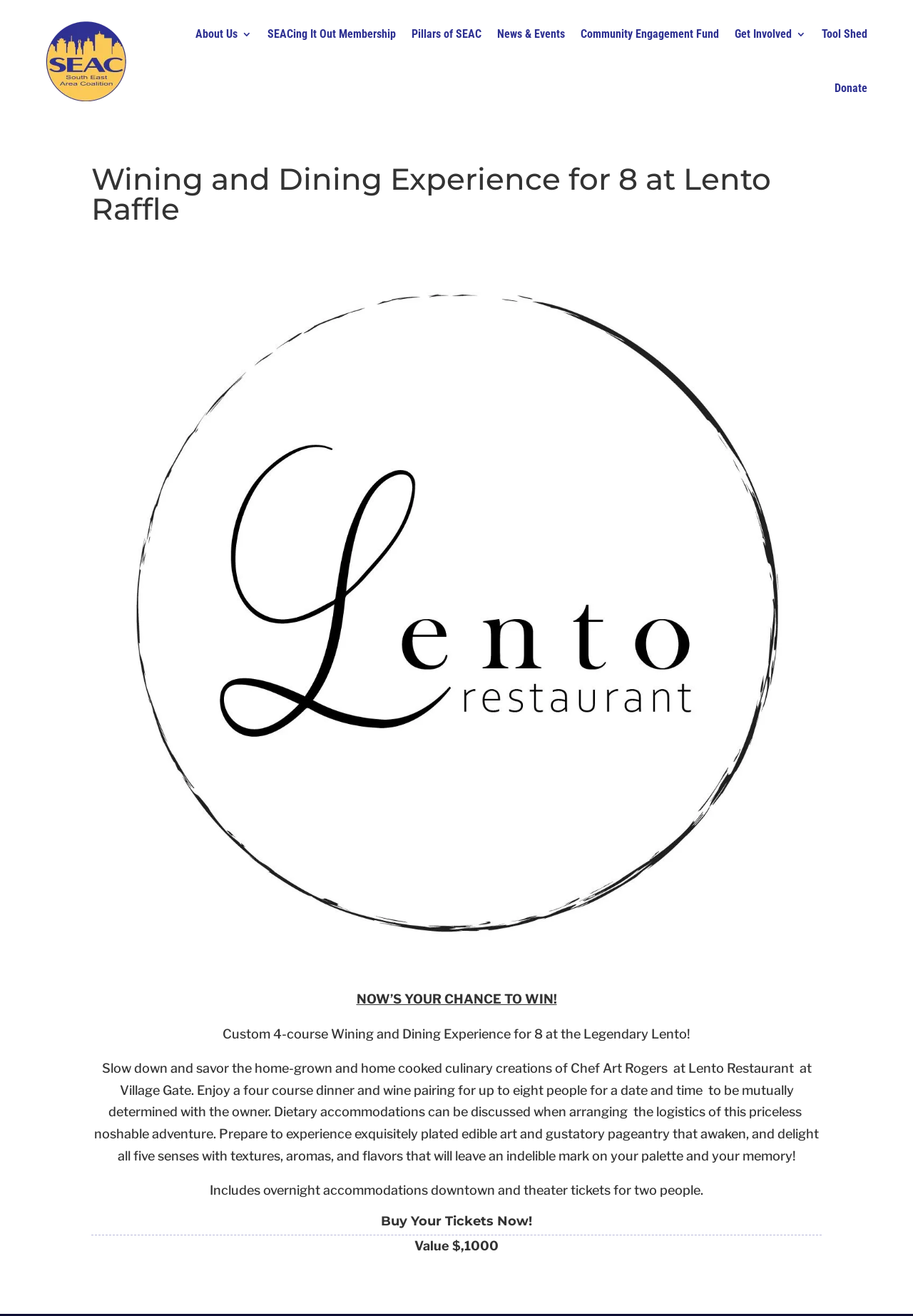Please specify the bounding box coordinates of the clickable region necessary for completing the following instruction: "Click the 'SEACing It Out Membership' link". The coordinates must consist of four float numbers between 0 and 1, i.e., [left, top, right, bottom].

[0.293, 0.005, 0.434, 0.047]